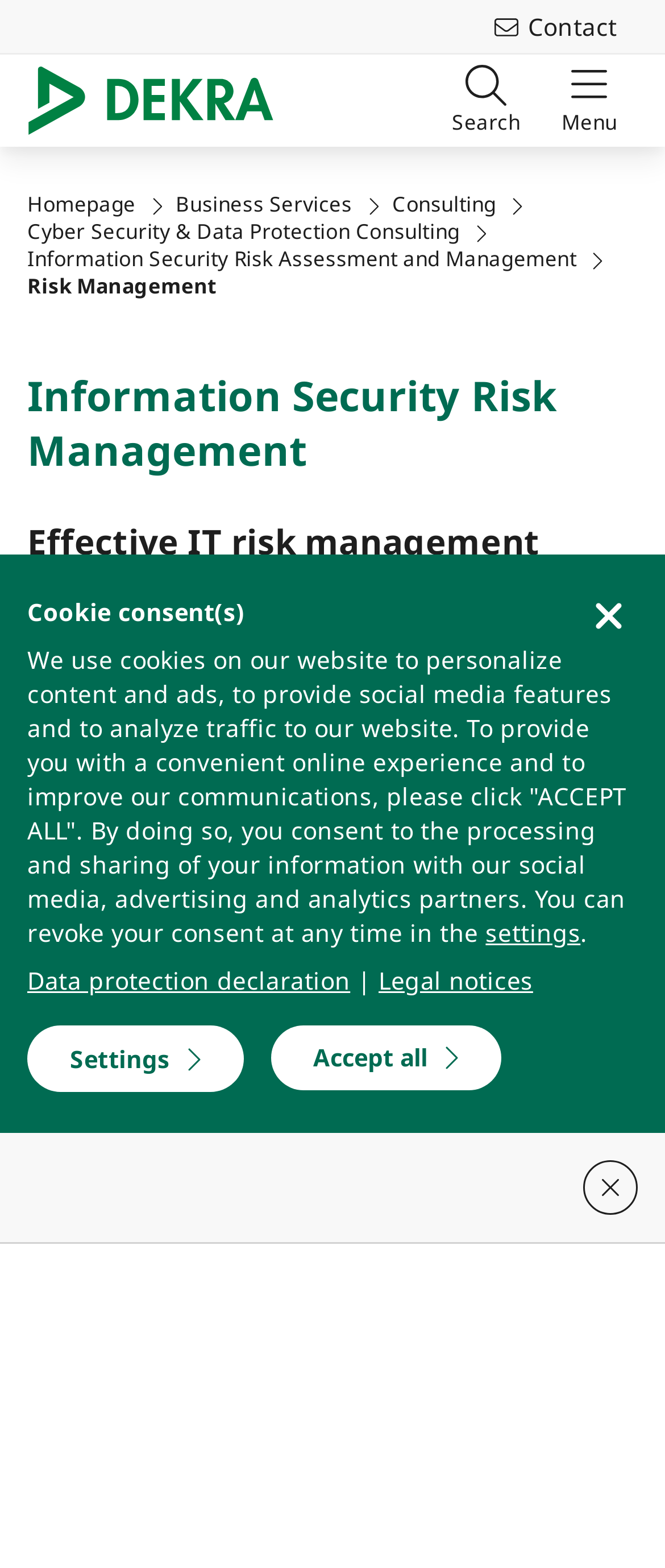From the screenshot, find the bounding box of the UI element matching this description: "Data protection declaration". Supply the bounding box coordinates in the form [left, top, right, bottom], each a float between 0 and 1.

[0.041, 0.615, 0.527, 0.637]